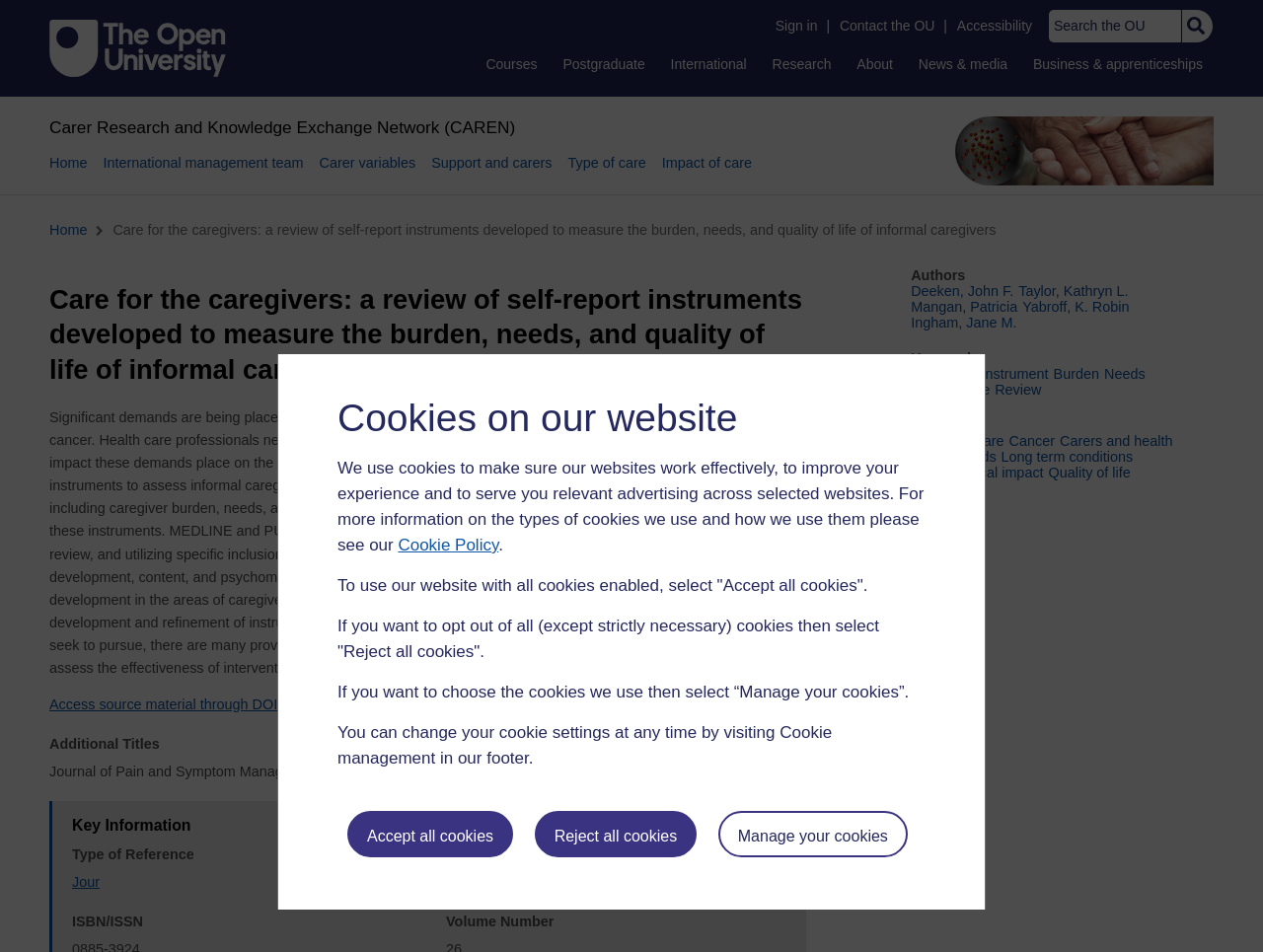How many authors are listed for the article?
Refer to the image and give a detailed answer to the question.

I counted the number of links under the 'Authors' section, which are 'Deeken, John F.', 'Taylor, Kathryn L.', 'Mangan, Patricia', 'Yabroff, K. Robin', and 'Ingham, Jane M.'. There are 5 authors in total.